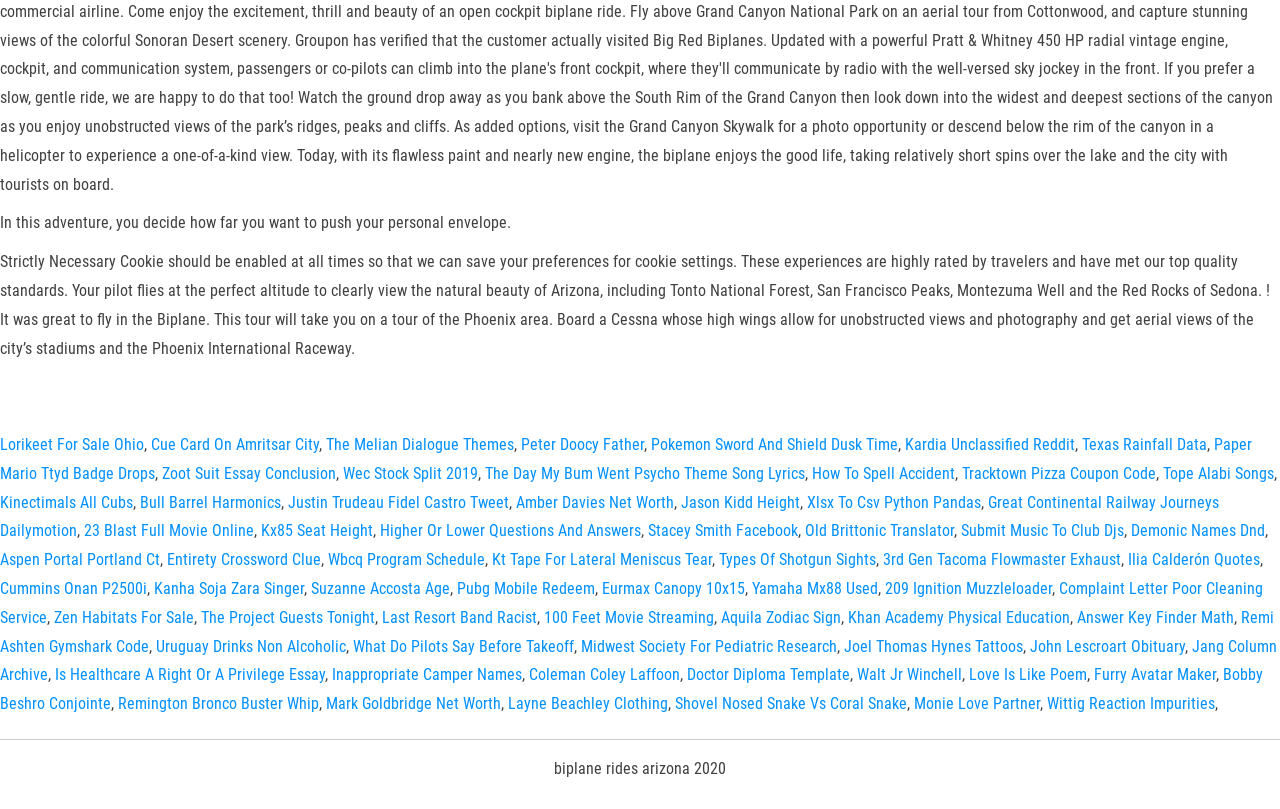Please identify the coordinates of the bounding box for the clickable region that will accomplish this instruction: "Read 'Pokemon Sword And Shield Dusk Time'".

[0.509, 0.538, 0.702, 0.561]